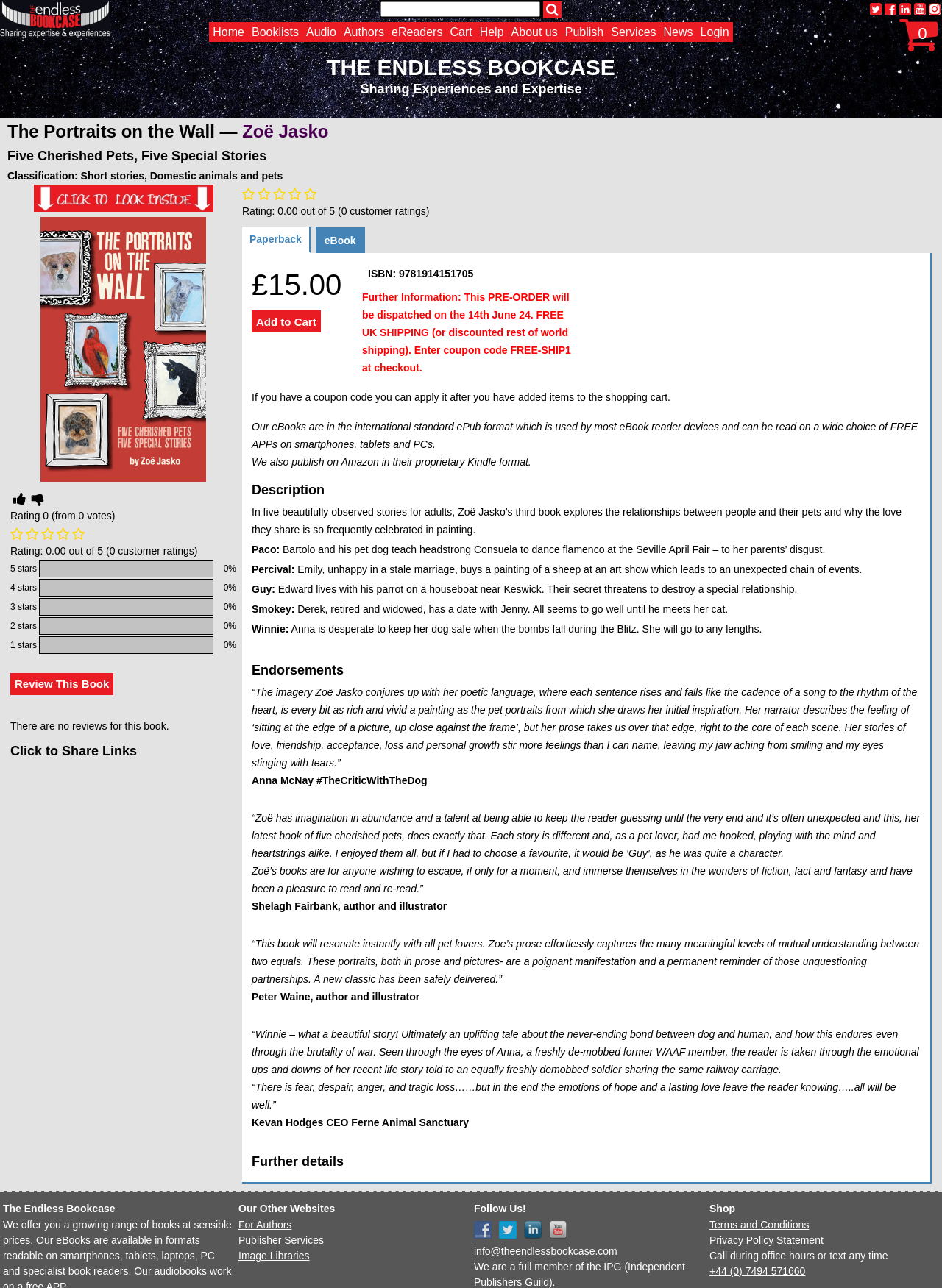Predict the bounding box coordinates of the area that should be clicked to accomplish the following instruction: "Click the Home link". The bounding box coordinates should consist of four float numbers between 0 and 1, i.e., [left, top, right, bottom].

[0.222, 0.017, 0.263, 0.033]